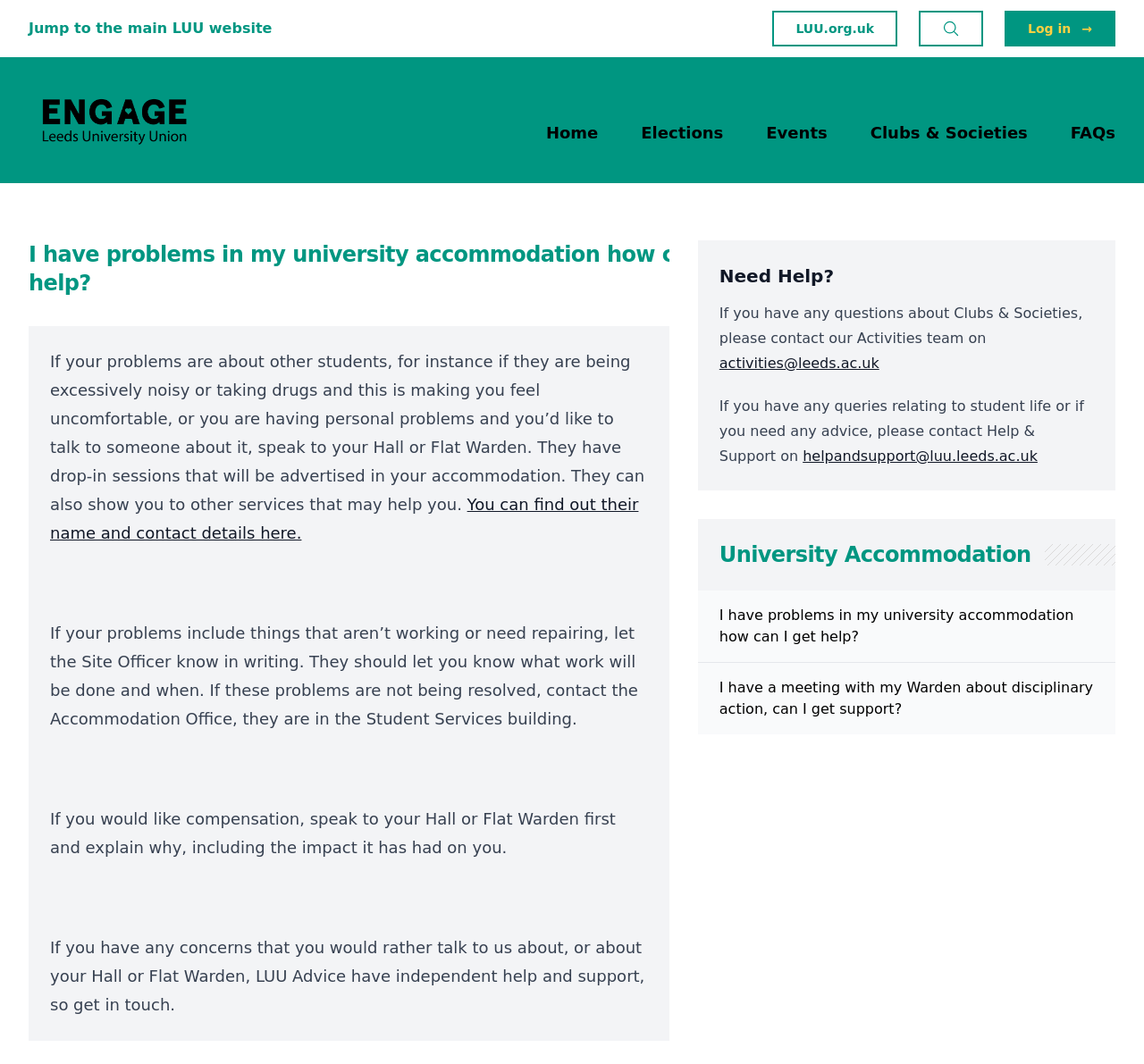Who can students contact for independent help and support?
Please answer the question with as much detail as possible using the screenshot.

According to the webpage, LUU Advice provides independent help and support for students who have concerns they would rather talk to someone about, or about their Hall or Flat Warden.